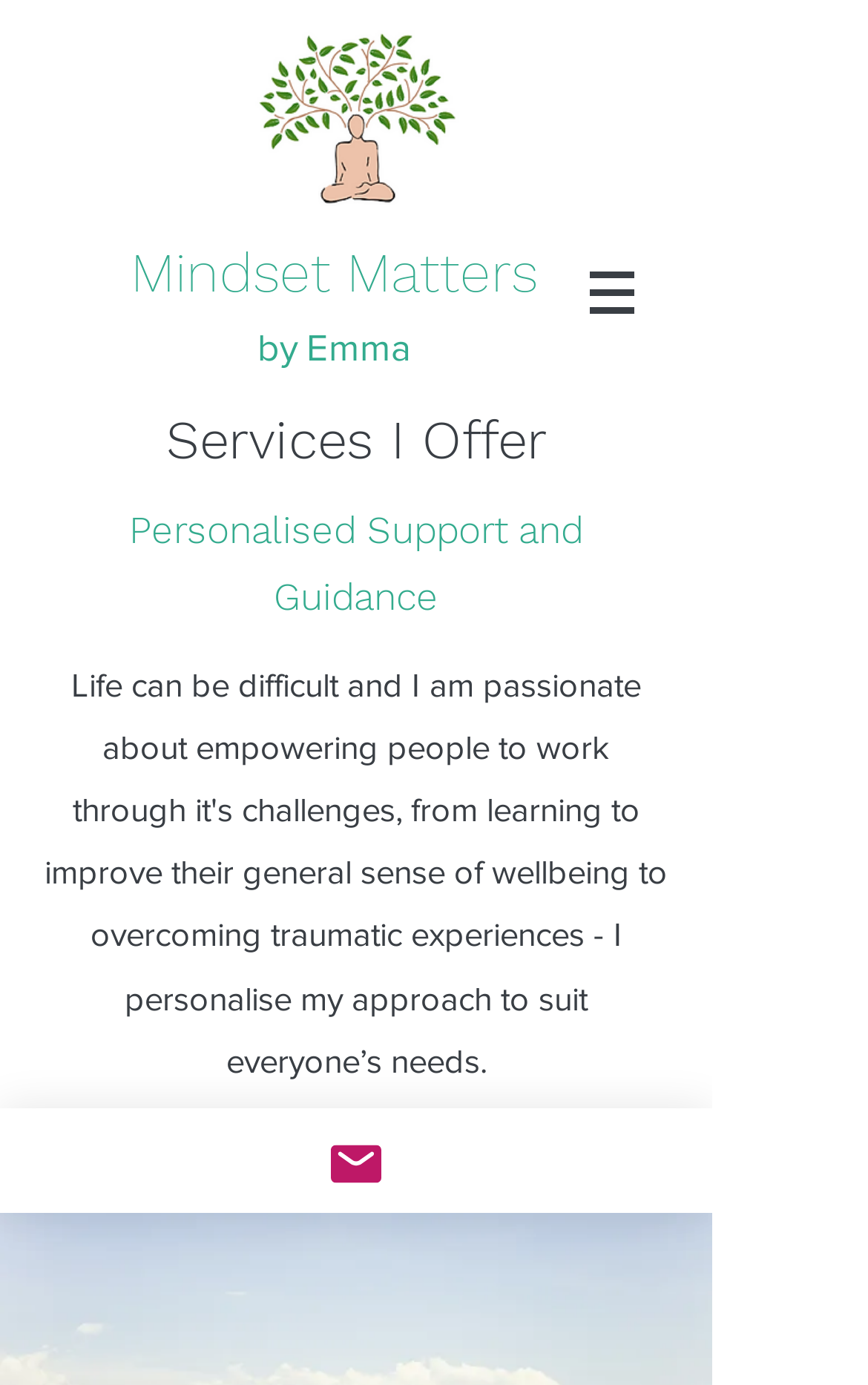Provide your answer to the question using just one word or phrase: What is the title of the main section on the webpage?

Services I Offer